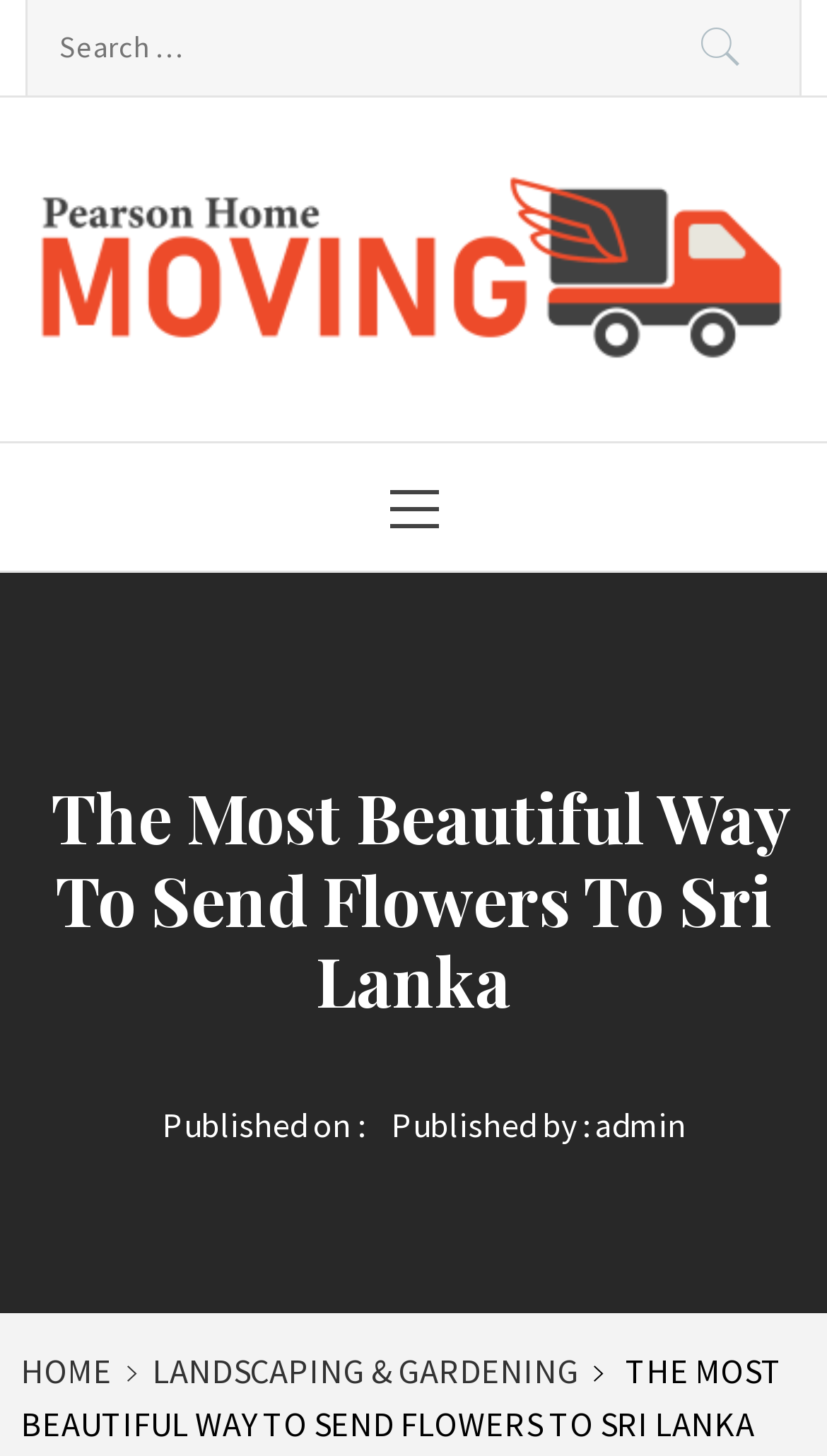What are the categories of the website?
Using the image as a reference, answer with just one word or a short phrase.

HOME, LANDSCAPING & GARDENING